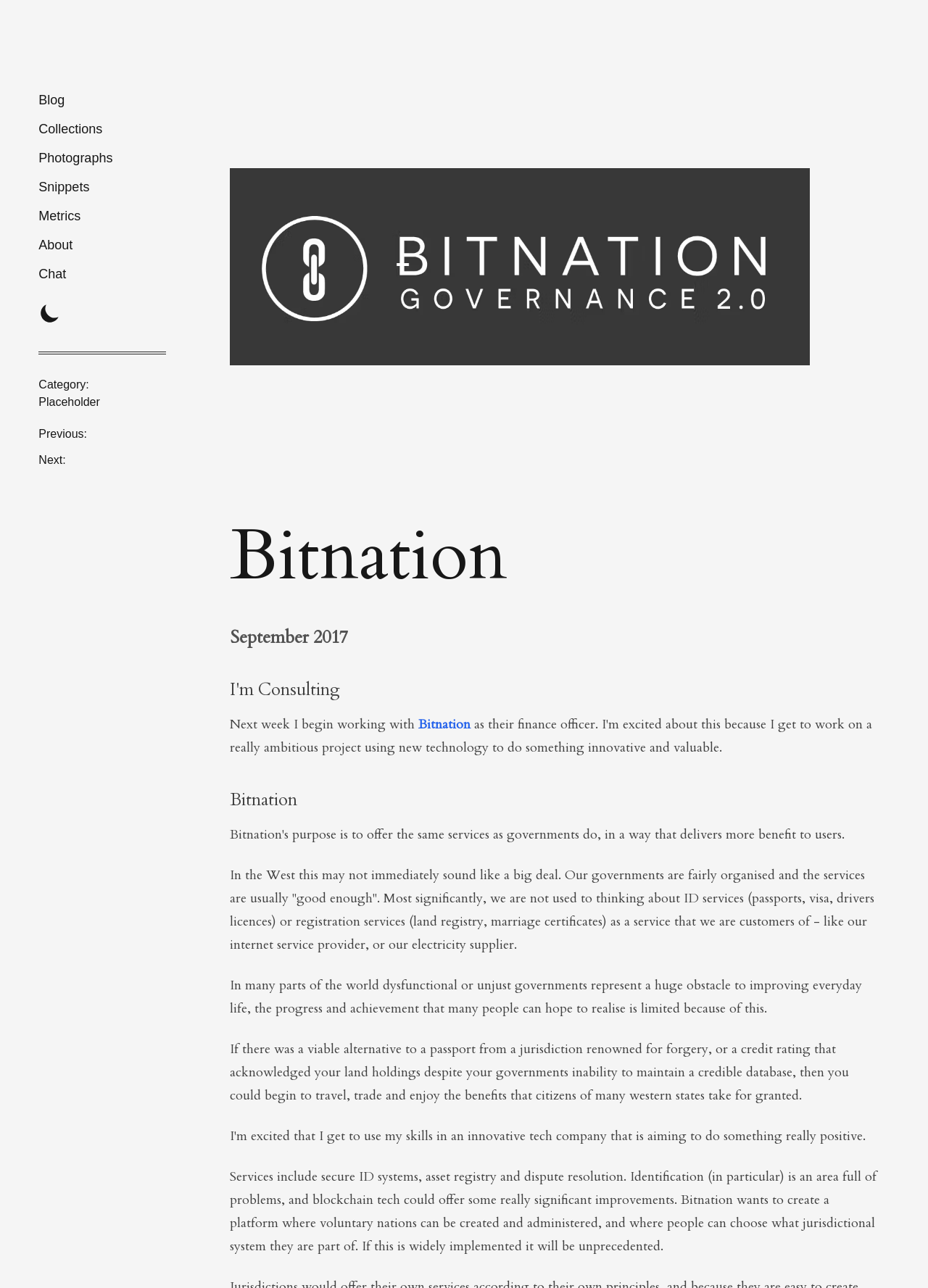Provide a single word or phrase to answer the given question: 
What technology is mentioned as a potential solution for ID systems?

Blockchain tech